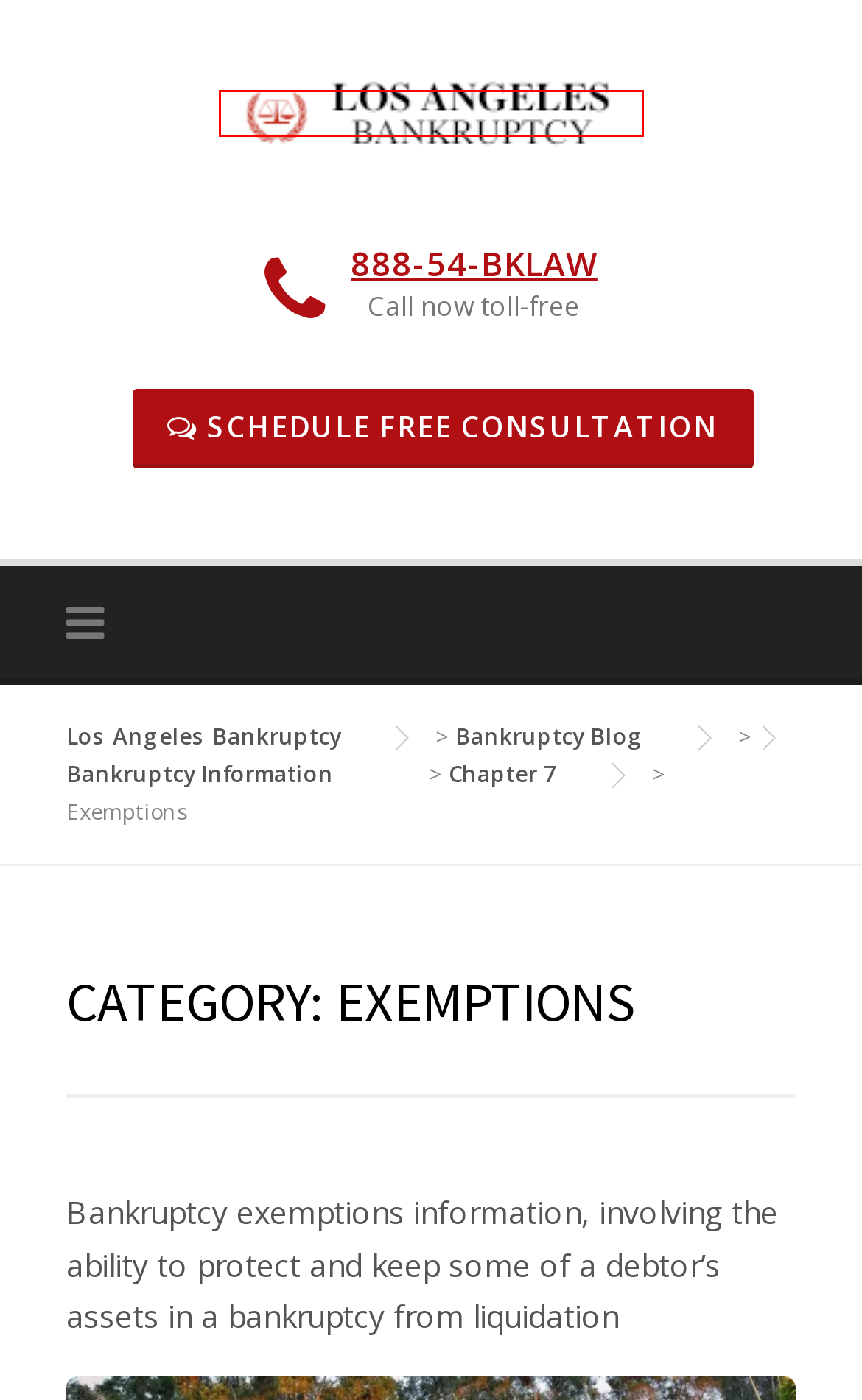You have a screenshot showing a webpage with a red bounding box highlighting an element. Choose the webpage description that best fits the new webpage after clicking the highlighted element. The descriptions are:
A. Tag: credit - Los Angeles Bankruptcy
B. Category: Bankruptcy Information - Los Angeles Bankruptcy
C. The Ultimate Guide to Chapter 7 Bankruptcy, Explained
D. Contact Us | Bankruptcy Consultation - Los Angeles Bankruptcy
E. Category: Chapter 7 - Los Angeles Bankruptcy
F. Tag: data and stats re bankruptcy - Los Angeles Bankruptcy
G. How to Figure the Los Angeles County Median Home Price (2024)
H. Los Angeles Bankruptcy - Top bankruptcy attorney for Los Angeles

H